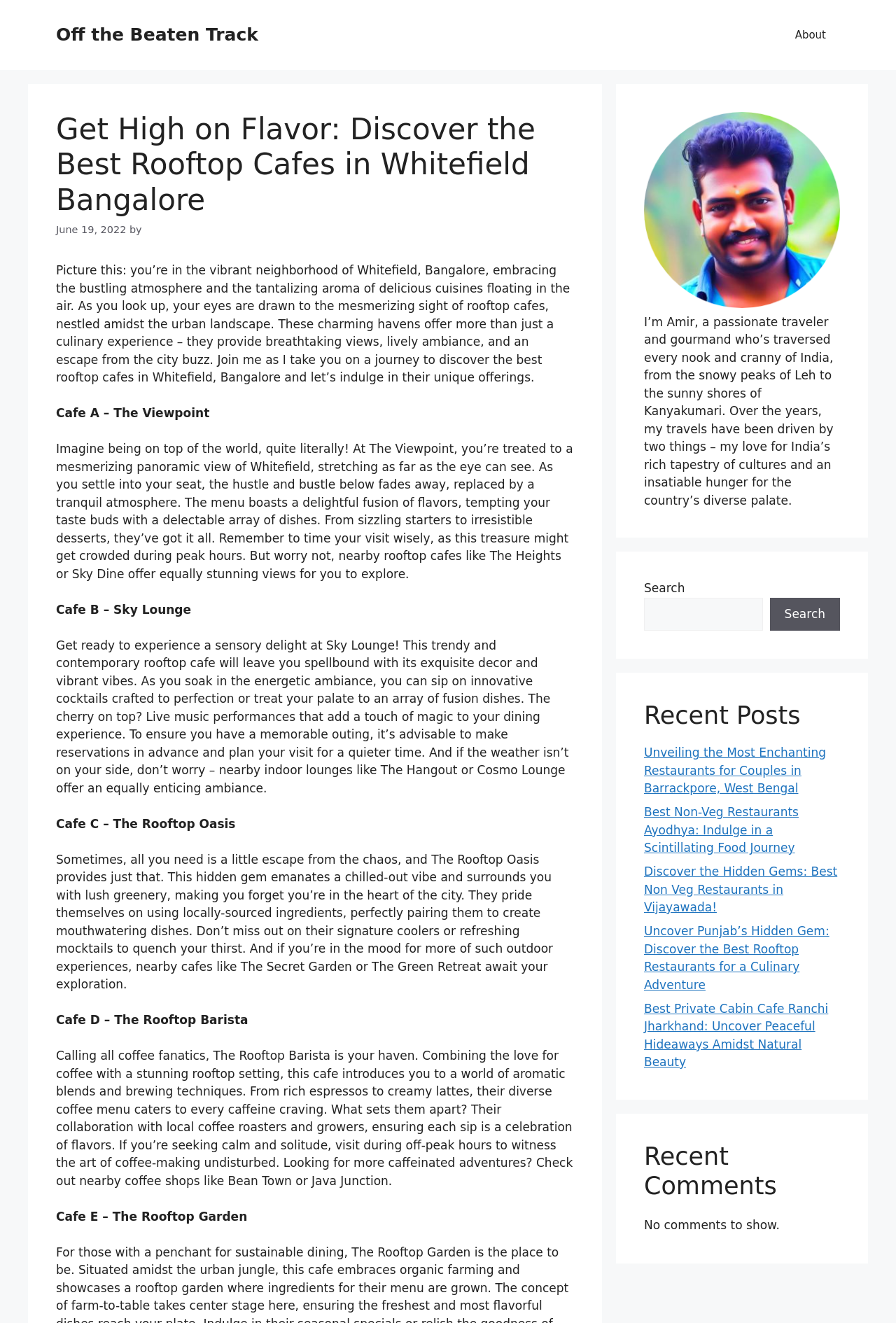Please determine the bounding box coordinates of the element to click on in order to accomplish the following task: "Check the 'Recent Comments' section". Ensure the coordinates are four float numbers ranging from 0 to 1, i.e., [left, top, right, bottom].

[0.719, 0.863, 0.938, 0.907]